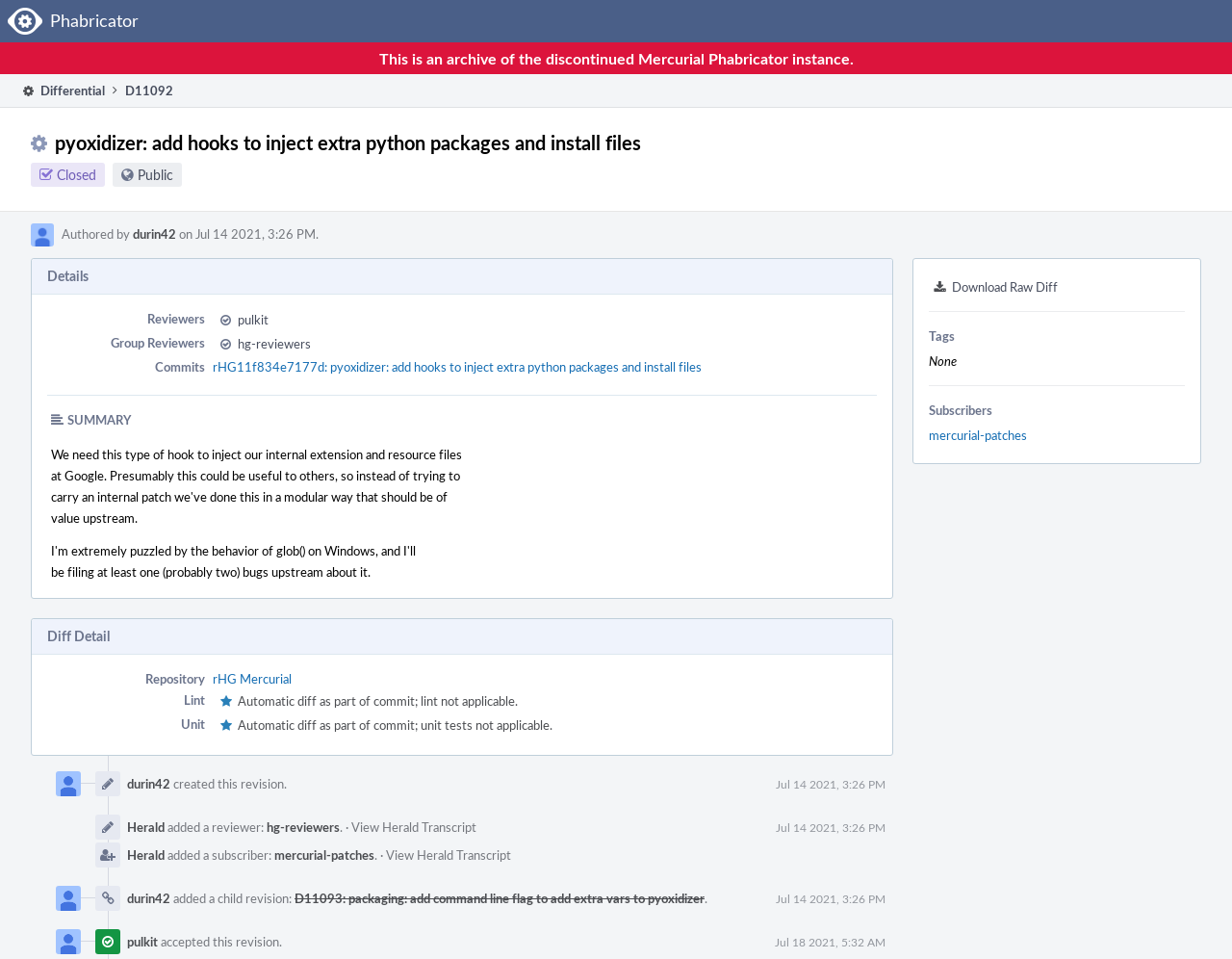What is the name of the author of this revision?
Answer the question with a single word or phrase derived from the image.

durin42